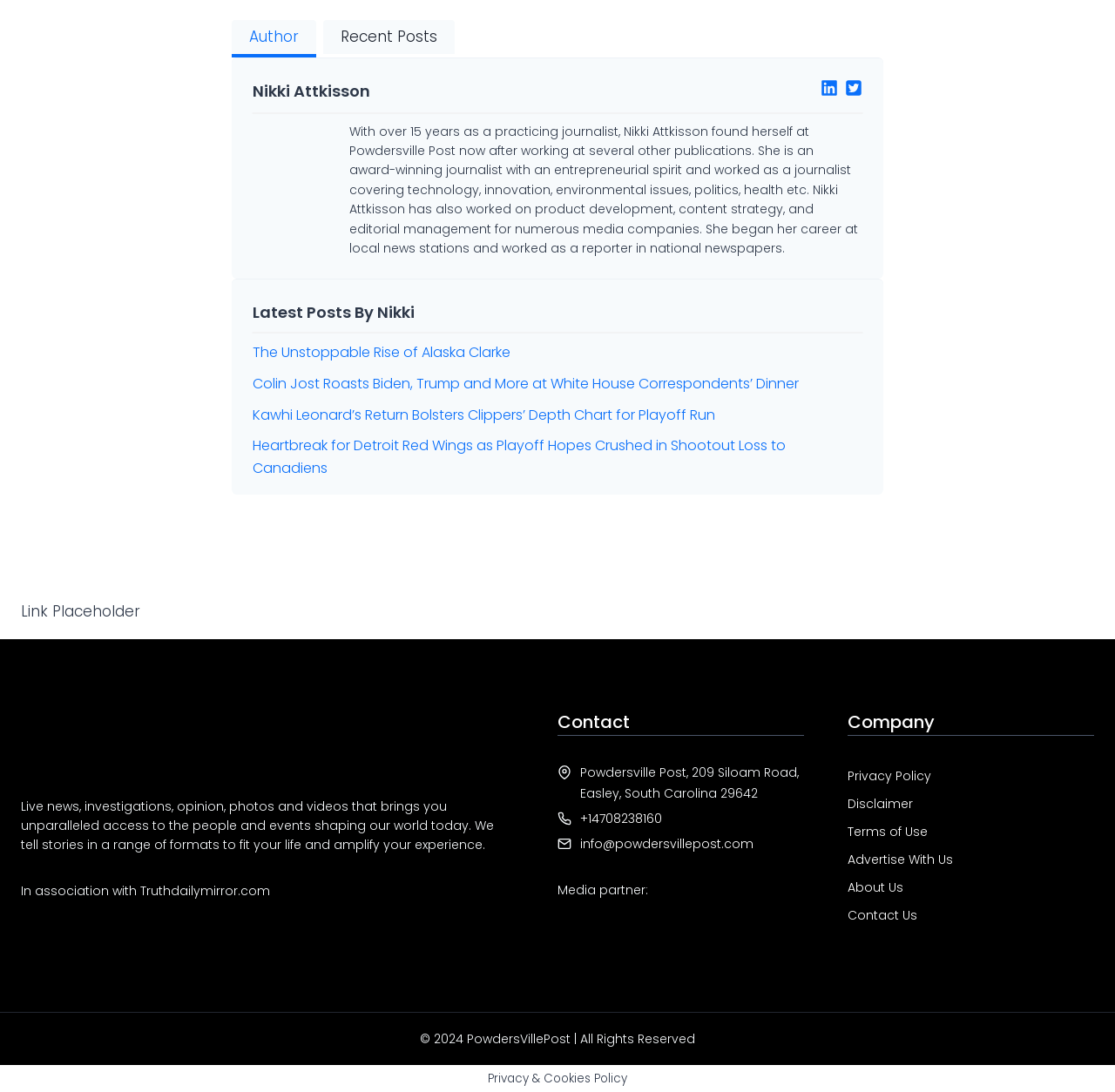Specify the bounding box coordinates of the element's area that should be clicked to execute the given instruction: "Learn about the company's privacy policy". The coordinates should be four float numbers between 0 and 1, i.e., [left, top, right, bottom].

[0.76, 0.702, 0.835, 0.718]